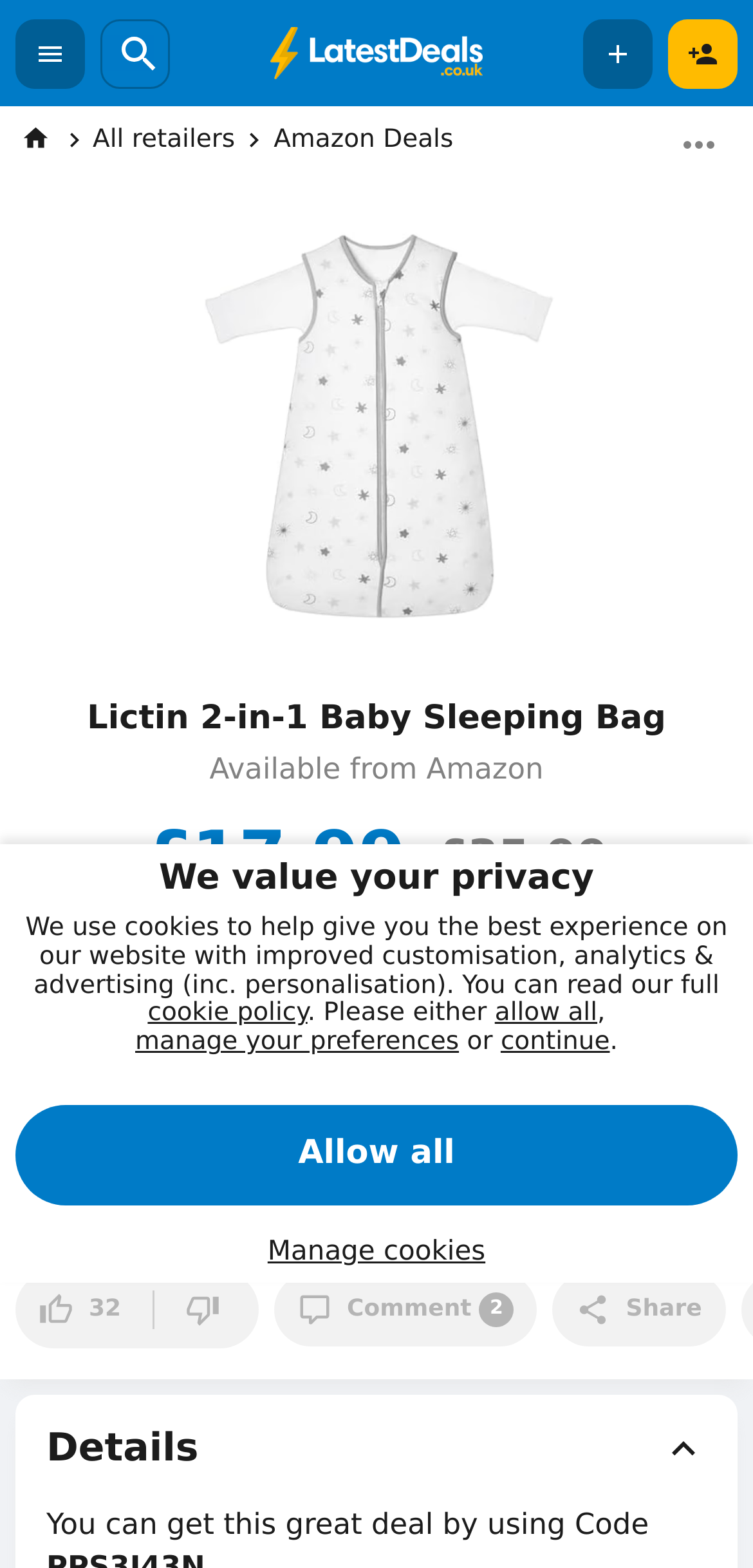Please specify the bounding box coordinates of the region to click in order to perform the following instruction: "Like the deal".

[0.051, 0.824, 0.161, 0.846]